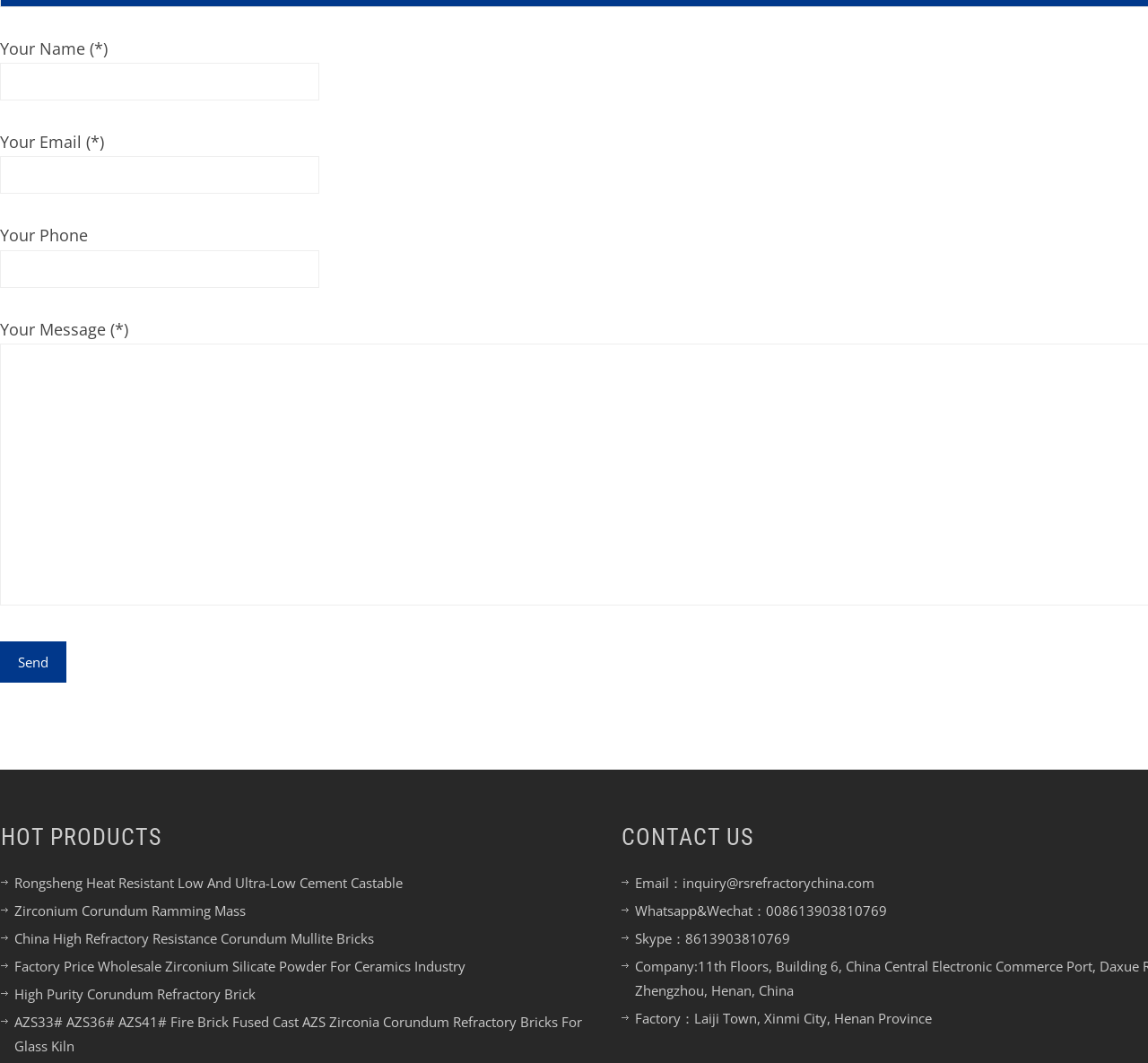Identify the bounding box coordinates of the element that should be clicked to fulfill this task: "Click the Send button". The coordinates should be provided as four float numbers between 0 and 1, i.e., [left, top, right, bottom].

[0.0, 0.603, 0.058, 0.642]